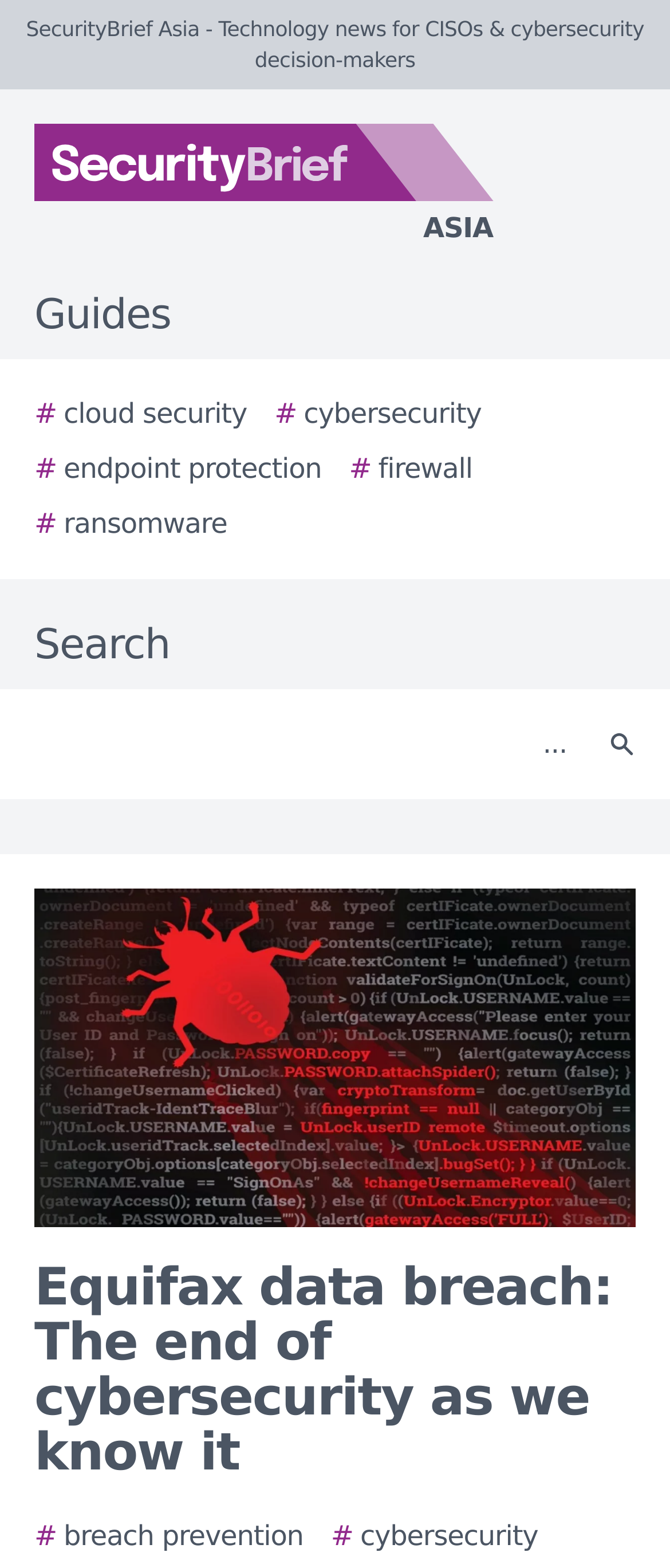Please find the bounding box coordinates of the element that must be clicked to perform the given instruction: "Enter search query". The coordinates should be four float numbers from 0 to 1, i.e., [left, top, right, bottom].

[0.021, 0.448, 0.877, 0.501]